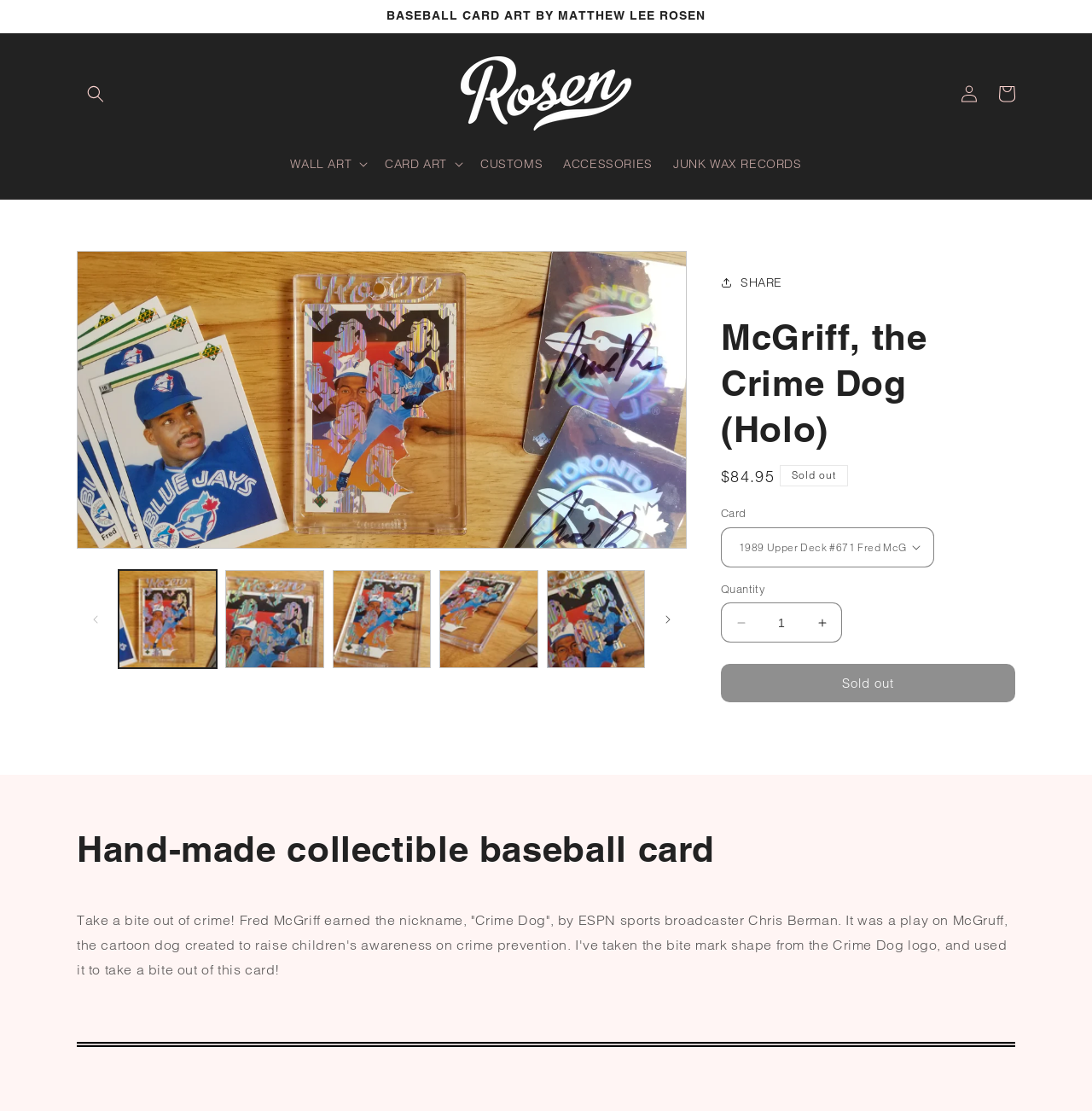Given the element description Log in, identify the bounding box coordinates for the UI element on the webpage screenshot. The format should be (top-left x, top-left y, bottom-right x, bottom-right y), with values between 0 and 1.

[0.87, 0.067, 0.905, 0.101]